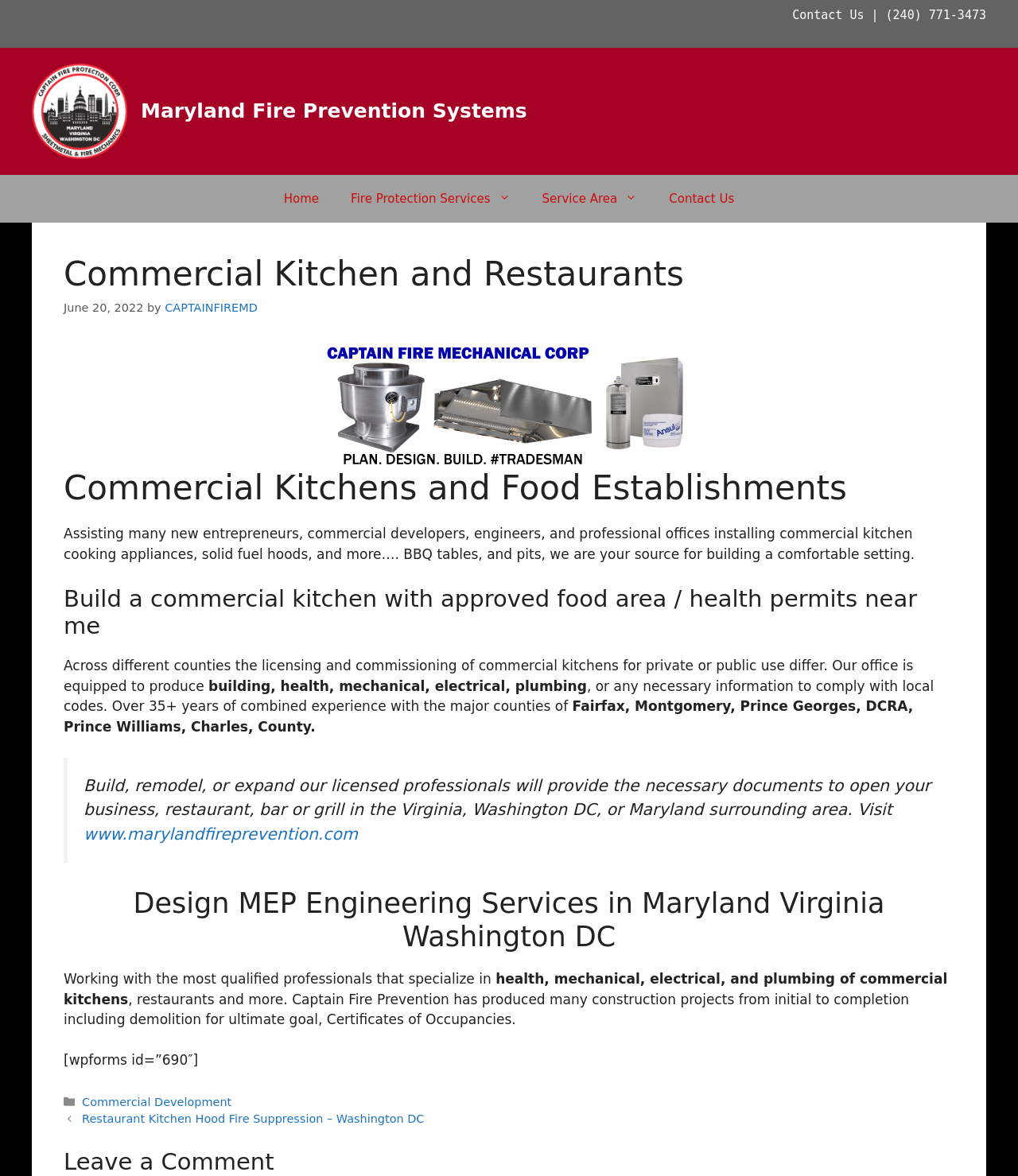Could you indicate the bounding box coordinates of the region to click in order to complete this instruction: "Visit the homepage".

[0.031, 0.087, 0.125, 0.1]